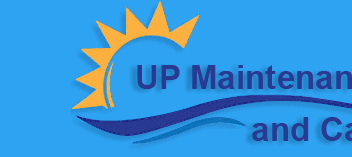What is the font style of the word 'UP'?
Based on the image, provide a one-word or brief-phrase response.

bold